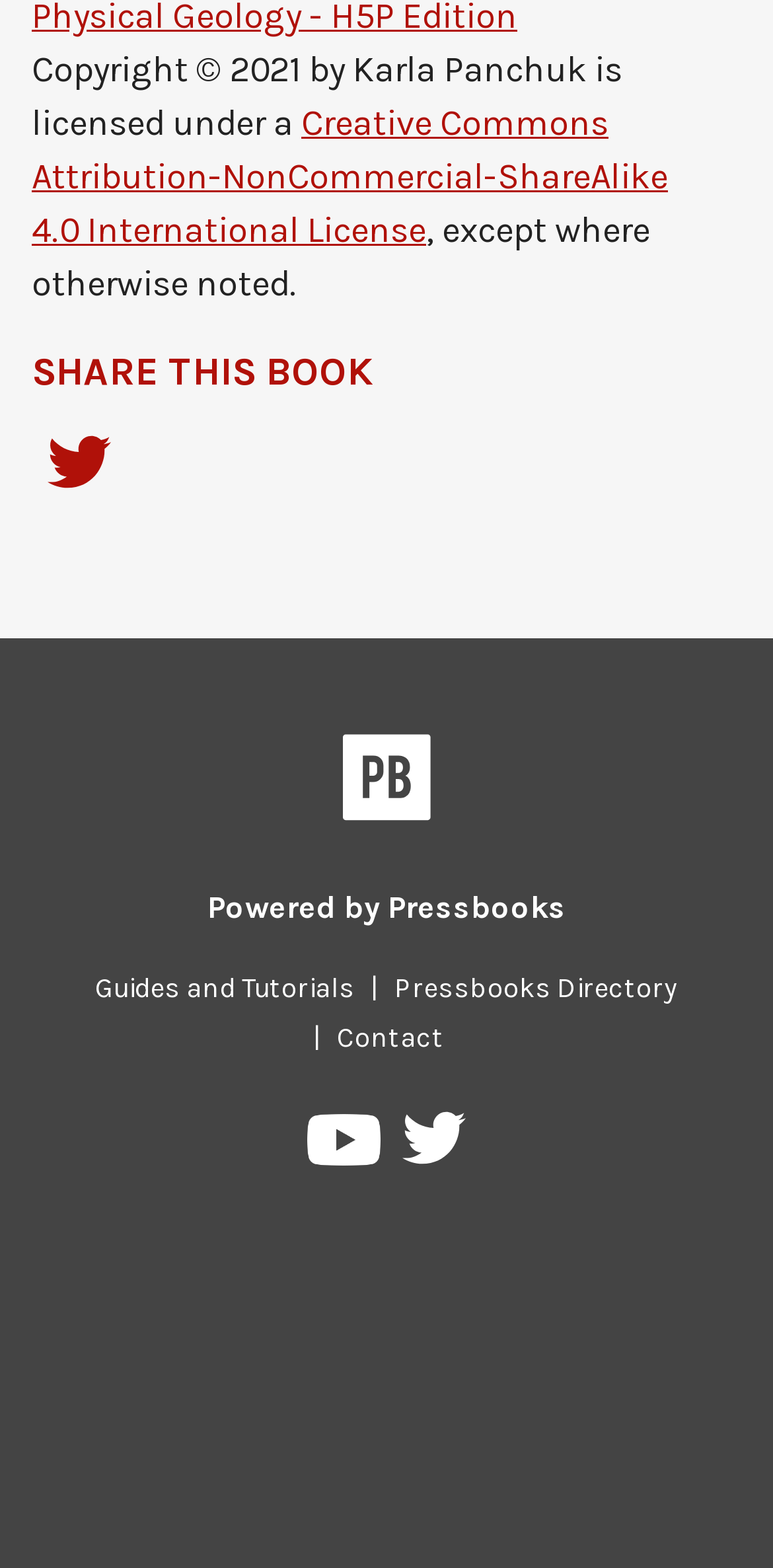Determine the bounding box coordinates for the element that should be clicked to follow this instruction: "View Guides and Tutorials". The coordinates should be given as four float numbers between 0 and 1, in the format [left, top, right, bottom].

[0.103, 0.62, 0.479, 0.641]